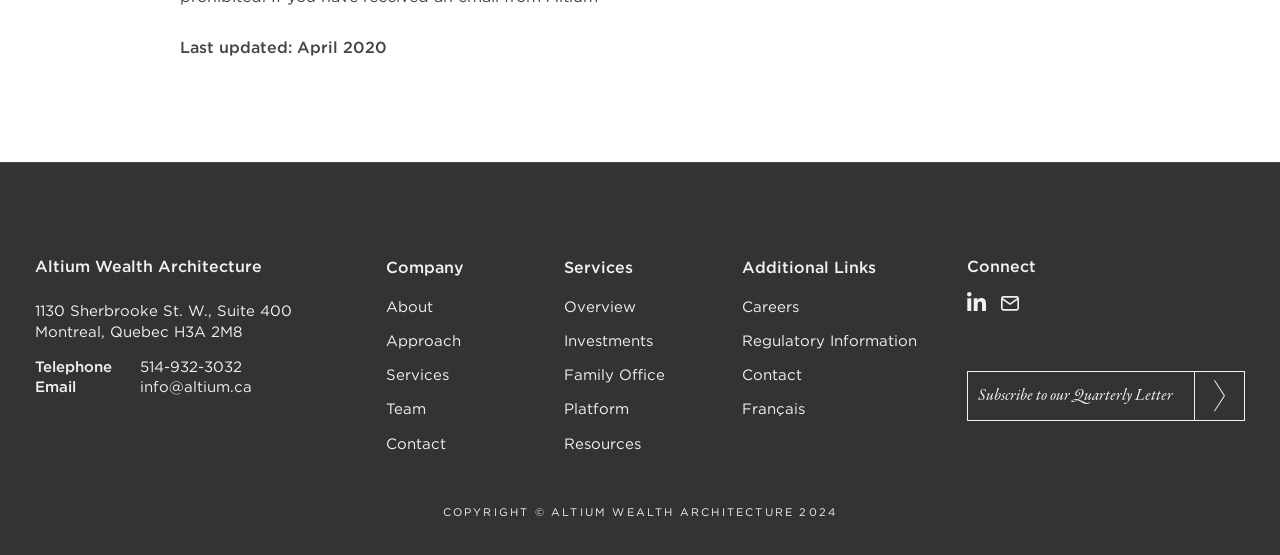Determine the coordinates of the bounding box that should be clicked to complete the instruction: "Click Sign-up". The coordinates should be represented by four float numbers between 0 and 1: [left, top, right, bottom].

[0.933, 0.67, 0.972, 0.757]